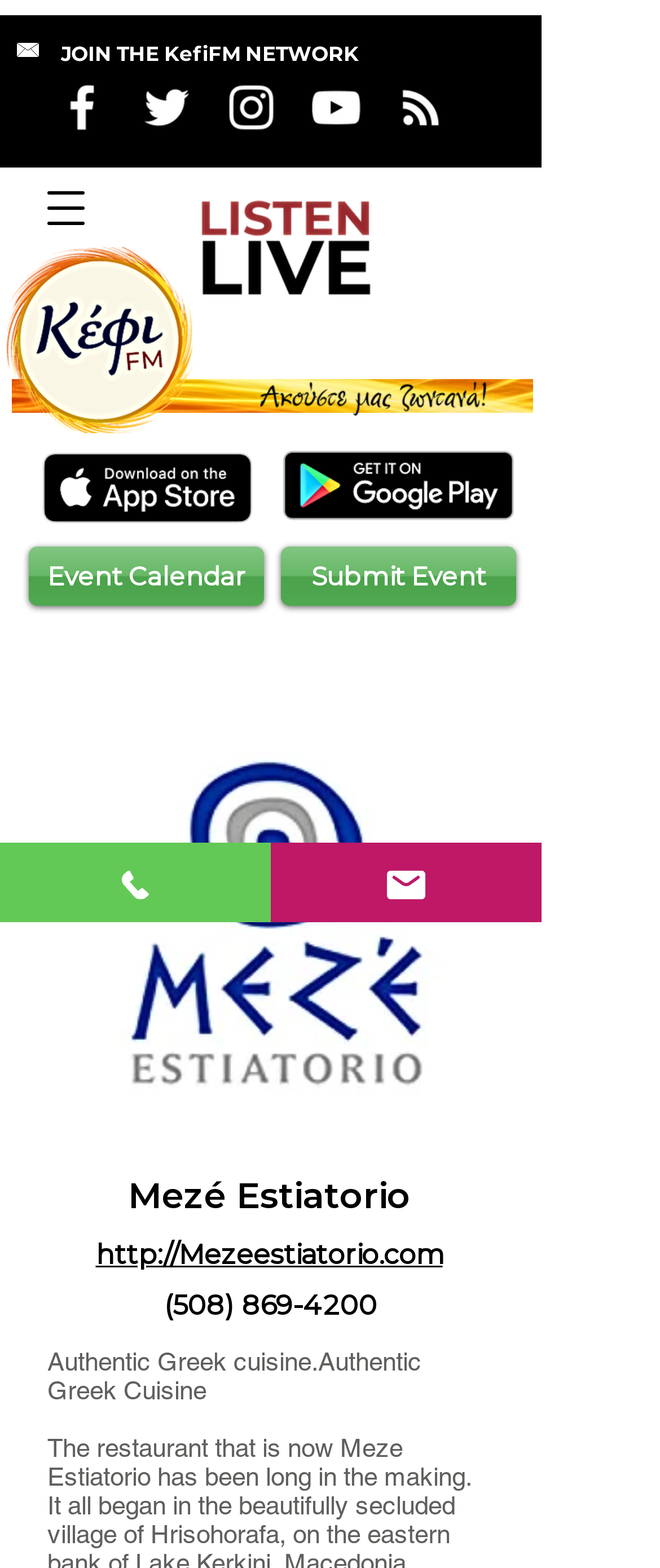Show the bounding box coordinates of the region that should be clicked to follow the instruction: "Listen live."

[0.267, 0.121, 0.6, 0.196]